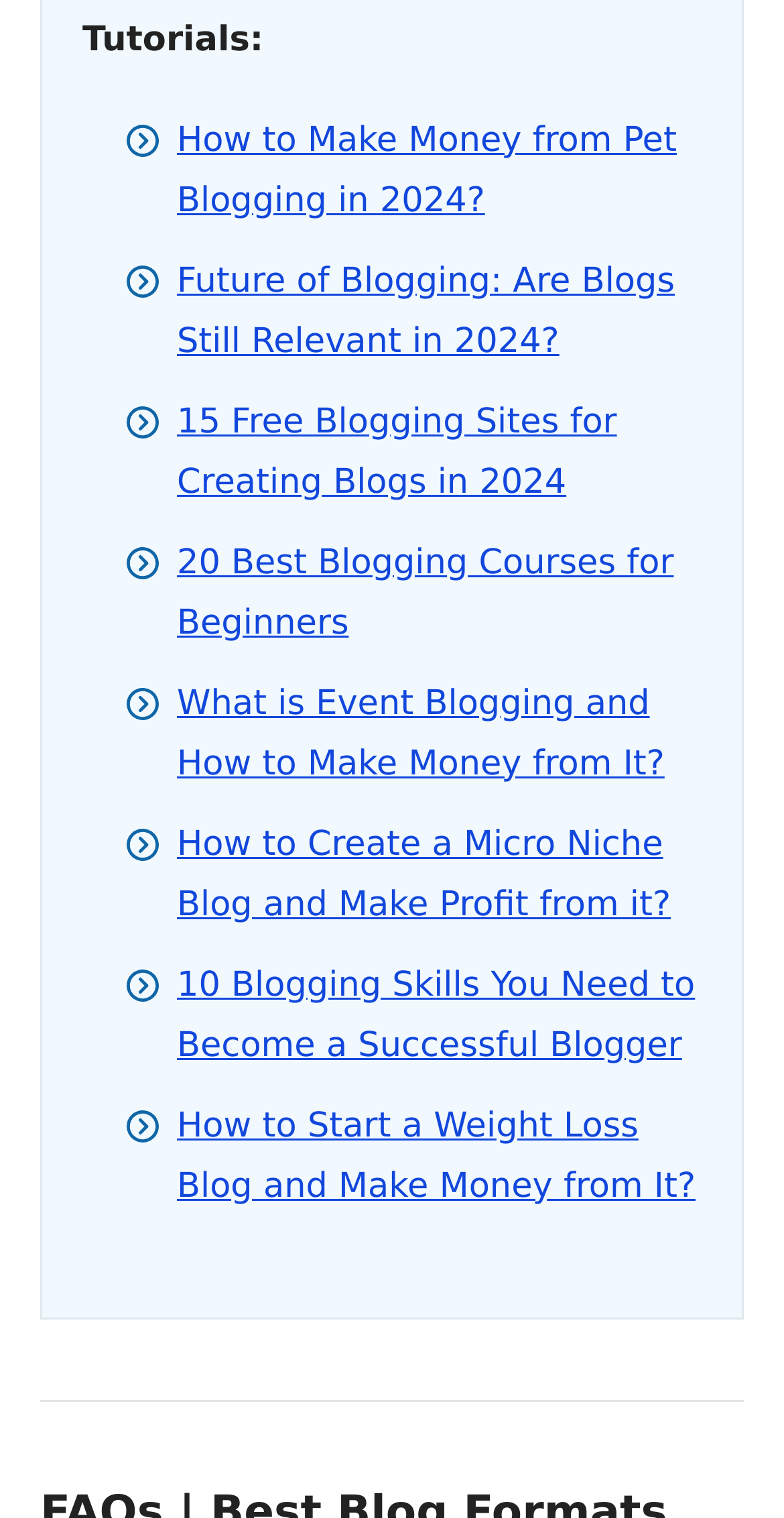Locate the bounding box coordinates of the item that should be clicked to fulfill the instruction: "Discover how to create a micro niche blog".

[0.226, 0.543, 0.856, 0.609]